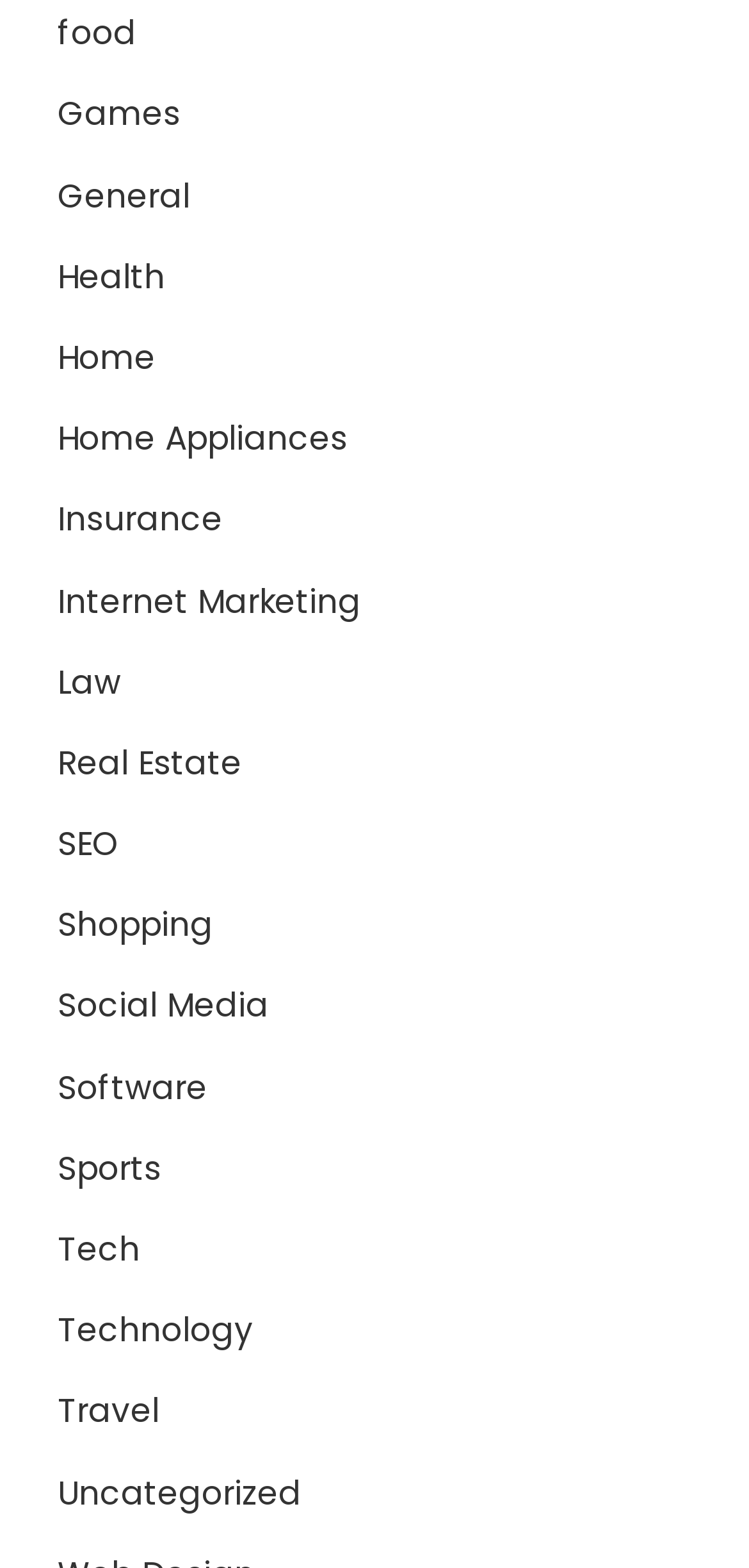Identify the bounding box for the UI element that is described as follows: "Social Media".

[0.077, 0.627, 0.359, 0.656]